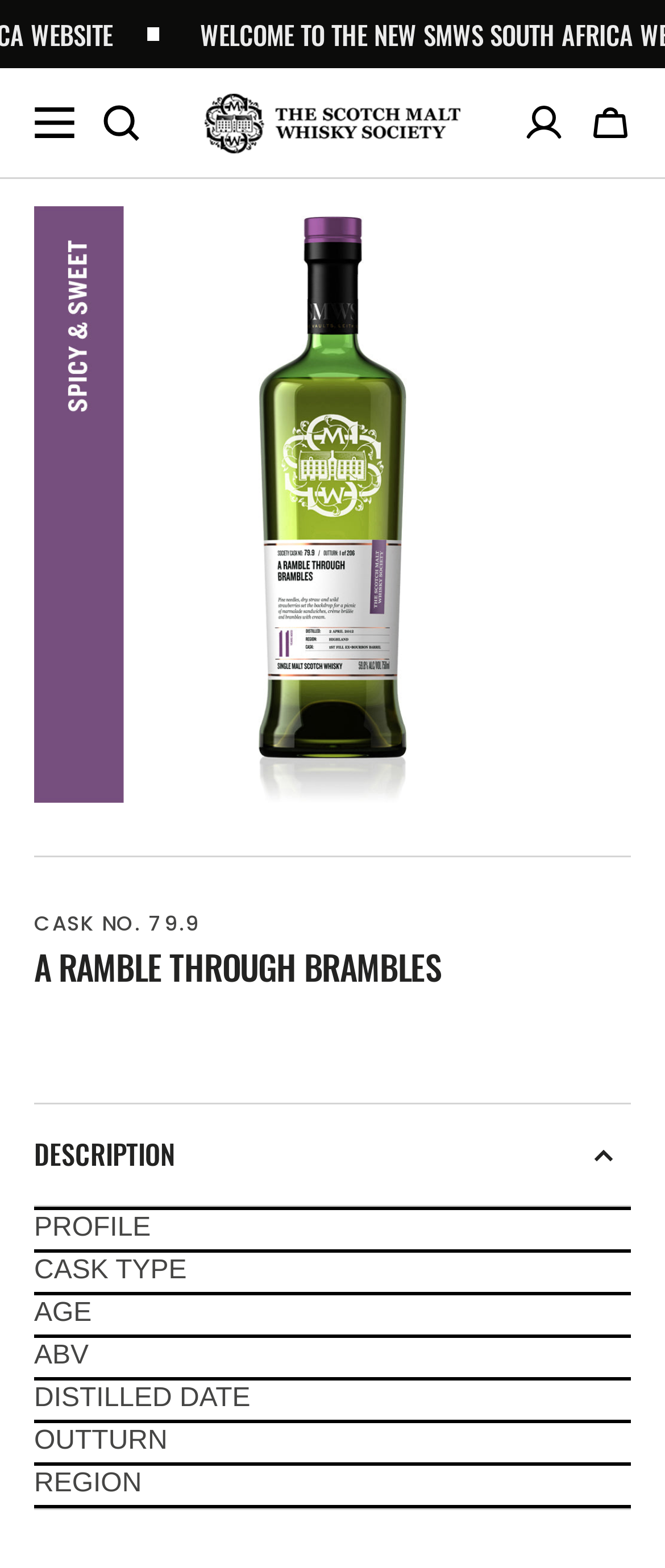Identify the bounding box coordinates of the clickable region necessary to fulfill the following instruction: "View CASK NO. 79.9 details". The bounding box coordinates should be four float numbers between 0 and 1, i.e., [left, top, right, bottom].

[0.051, 0.579, 0.301, 0.598]